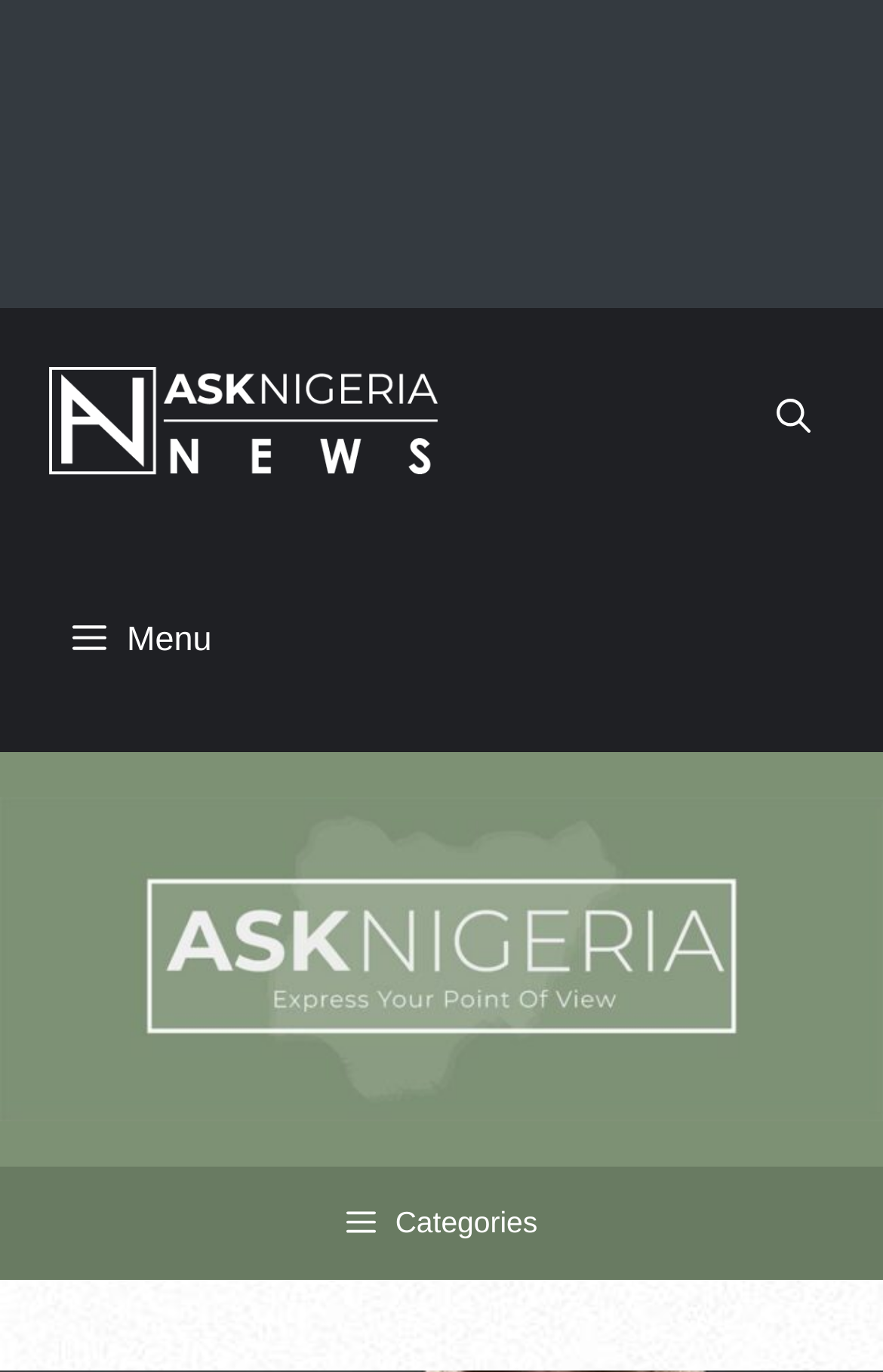Find the bounding box coordinates corresponding to the UI element with the description: "Categories". The coordinates should be formatted as [left, top, right, bottom], with values as floats between 0 and 1.

[0.0, 0.851, 1.0, 0.934]